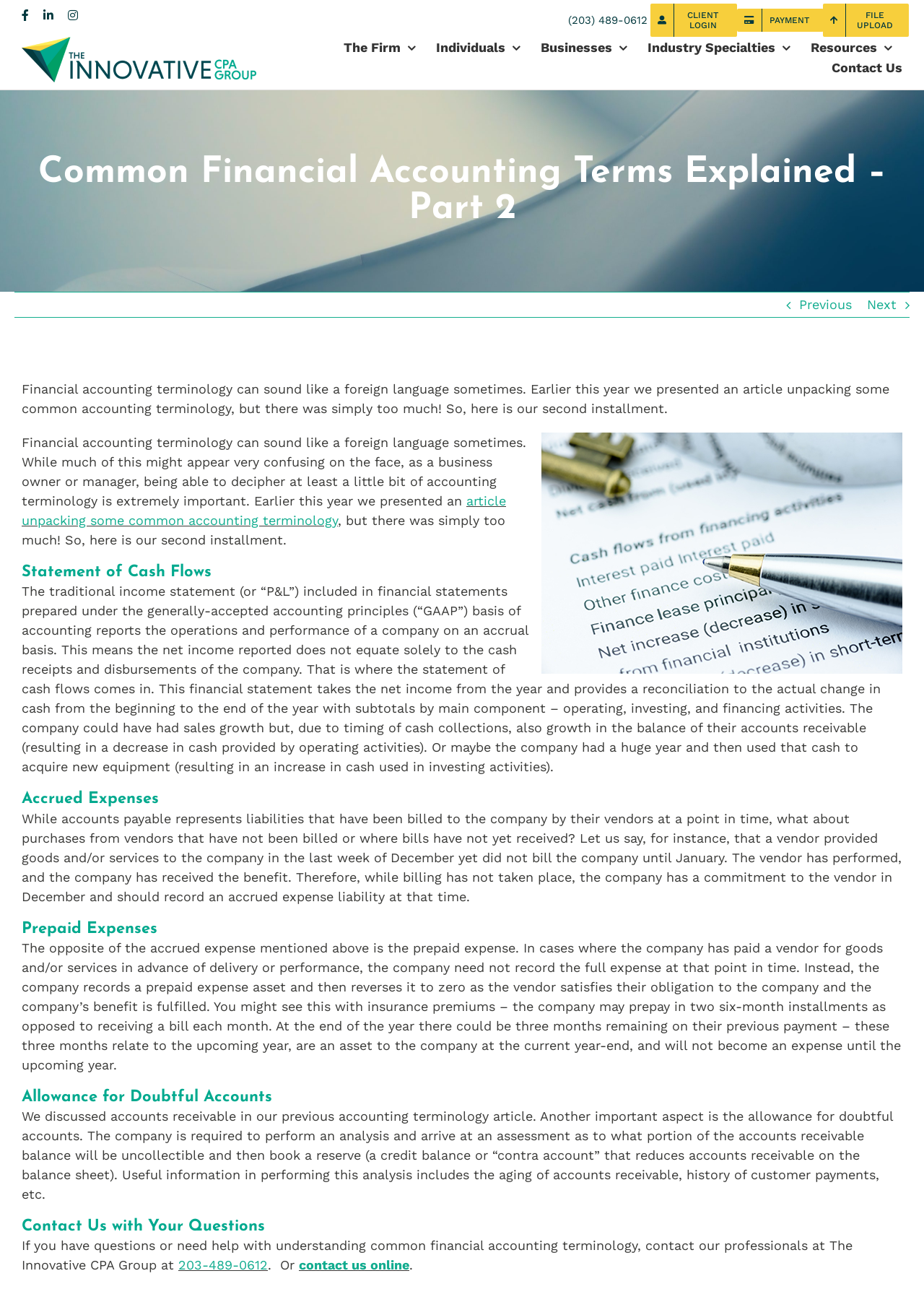How can I contact the Innovative CPA Group?
Please respond to the question with a detailed and informative answer.

The contact information is provided at the bottom of the webpage, where it says 'If you have questions or need help with understanding common financial accounting terminology, contact our professionals at The Innovative CPA Group at 203-489-0612 or contact us online'.